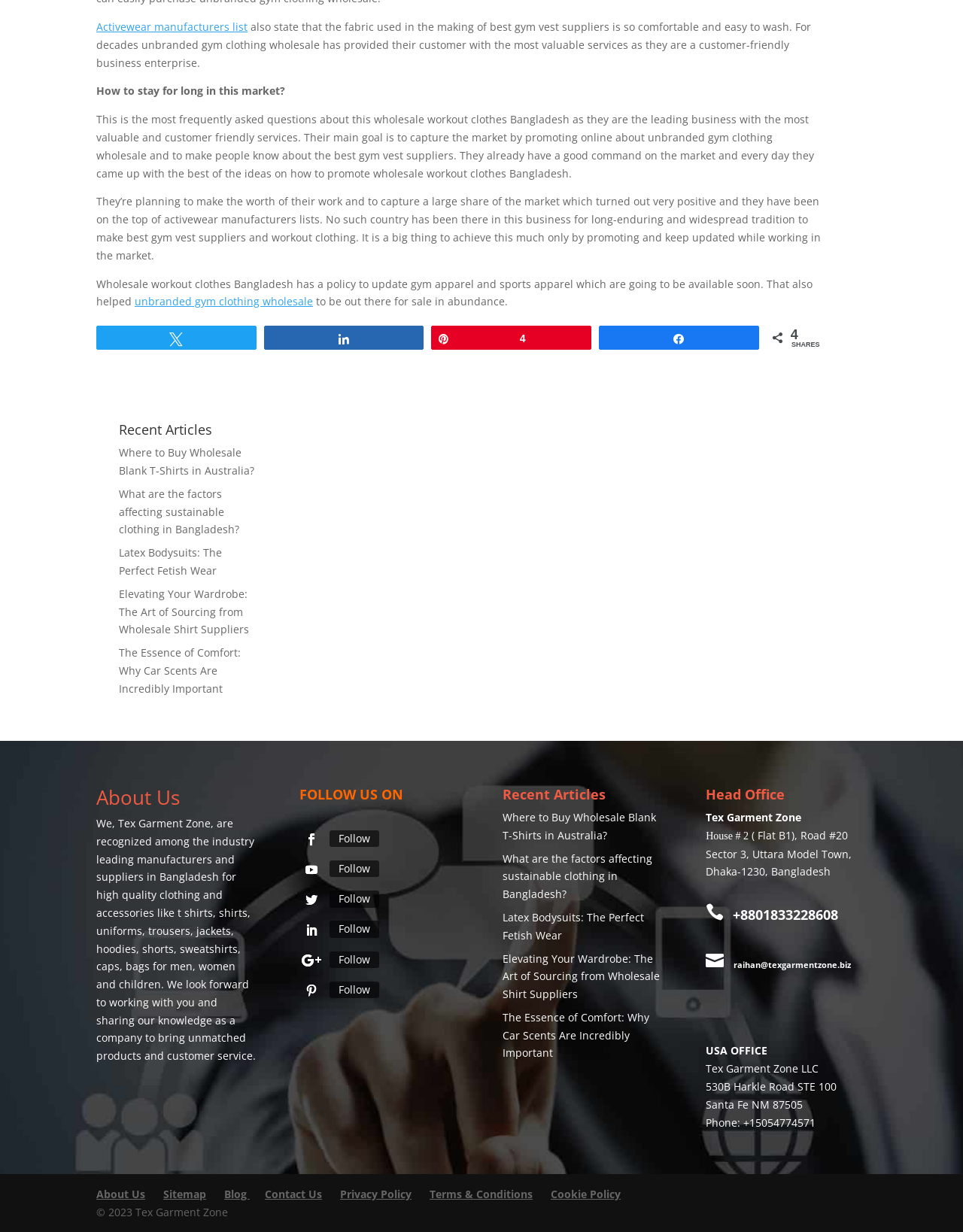Give a short answer using one word or phrase for the question:
What is the phone number of Tex Garment Zone's USA office?

+15054774571